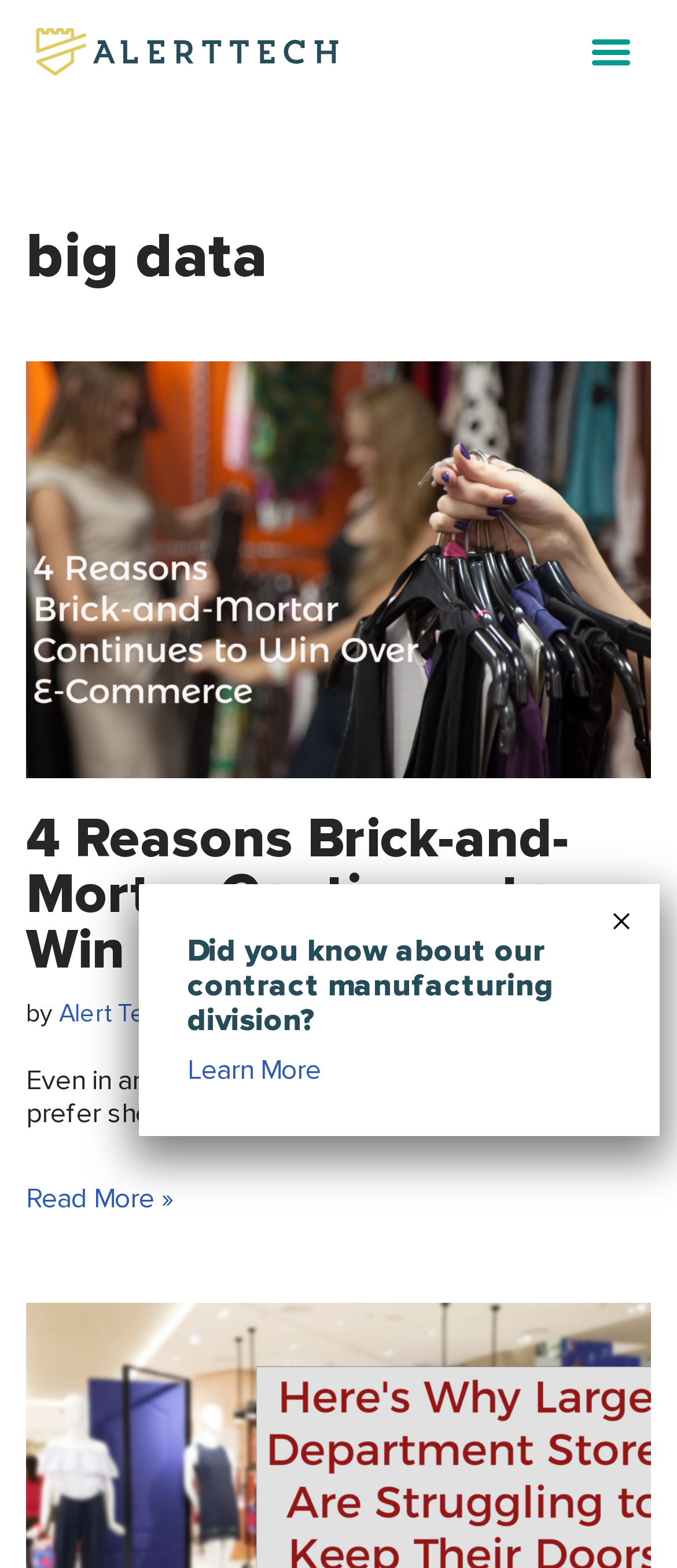What is the date of the first article?
Refer to the image and provide a thorough answer to the question.

The time element within the first article contains the text 'June 9, 2017', which is the date of the article.